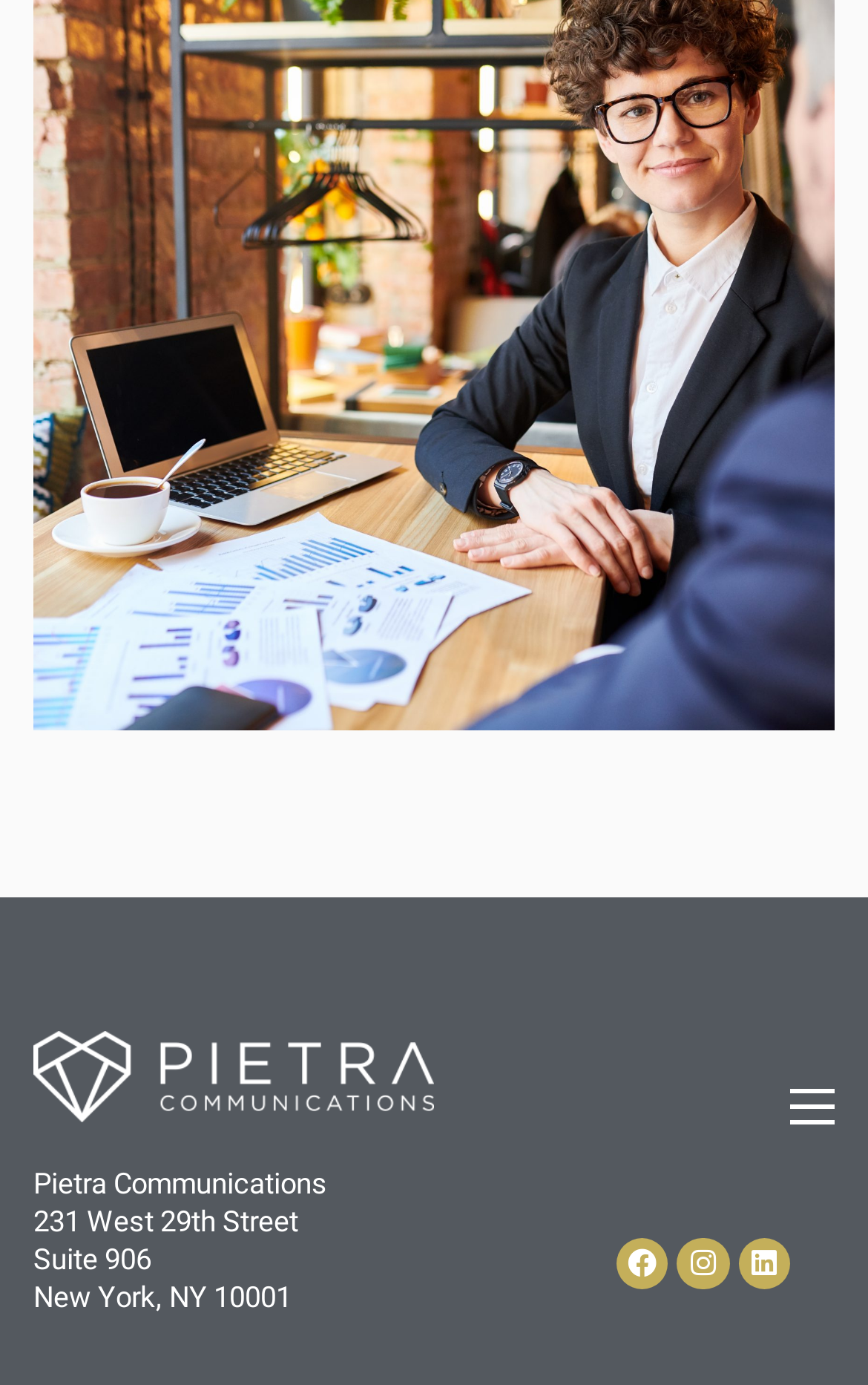Please answer the following question using a single word or phrase: 
How many social media links are there?

3